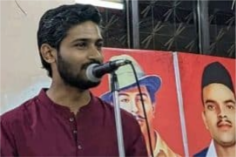Please answer the following question using a single word or phrase: 
Where is the event taking place?

Indoors